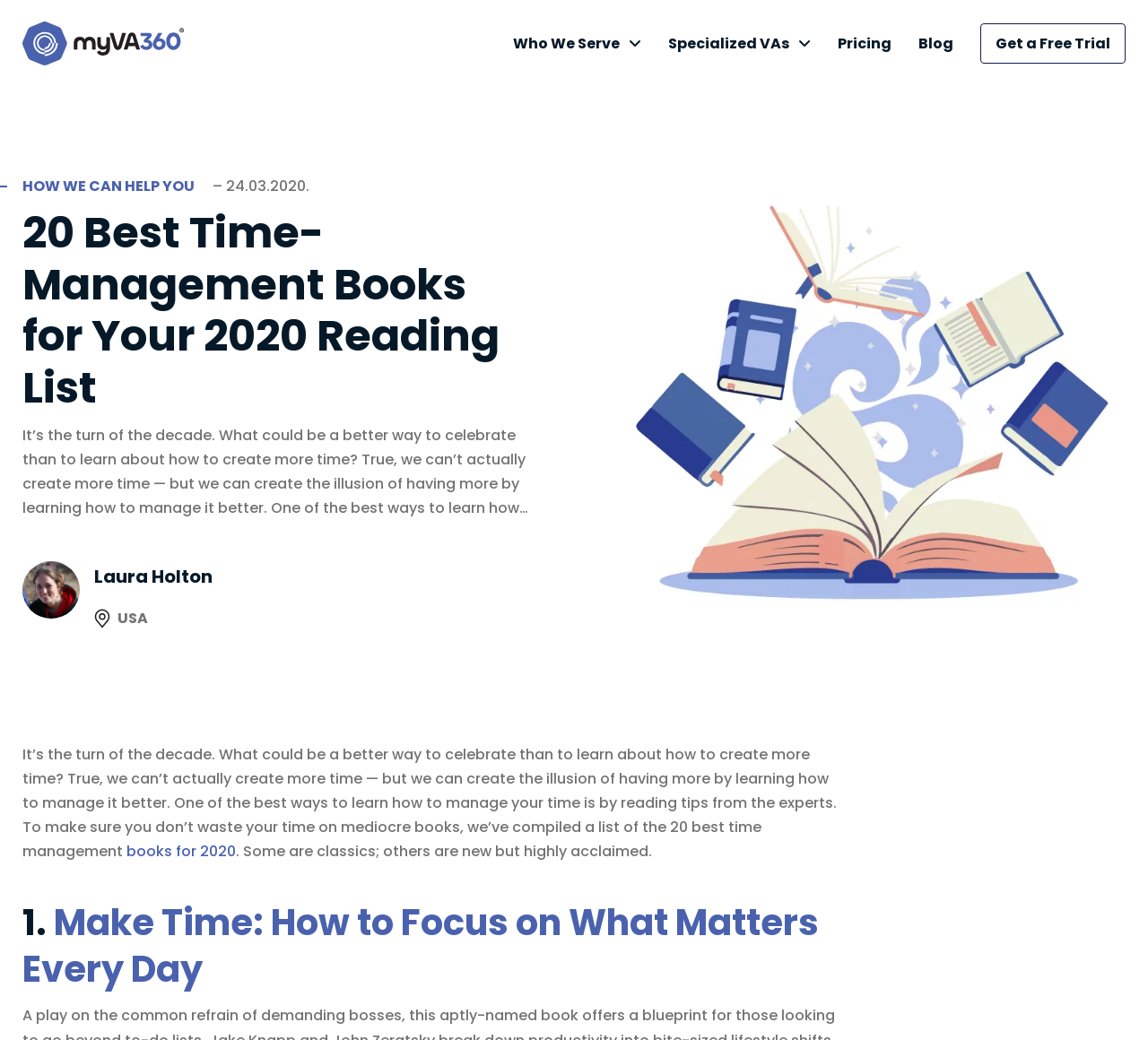Provide the bounding box coordinates of the area you need to click to execute the following instruction: "Click ABOUT THE MSHOF".

None